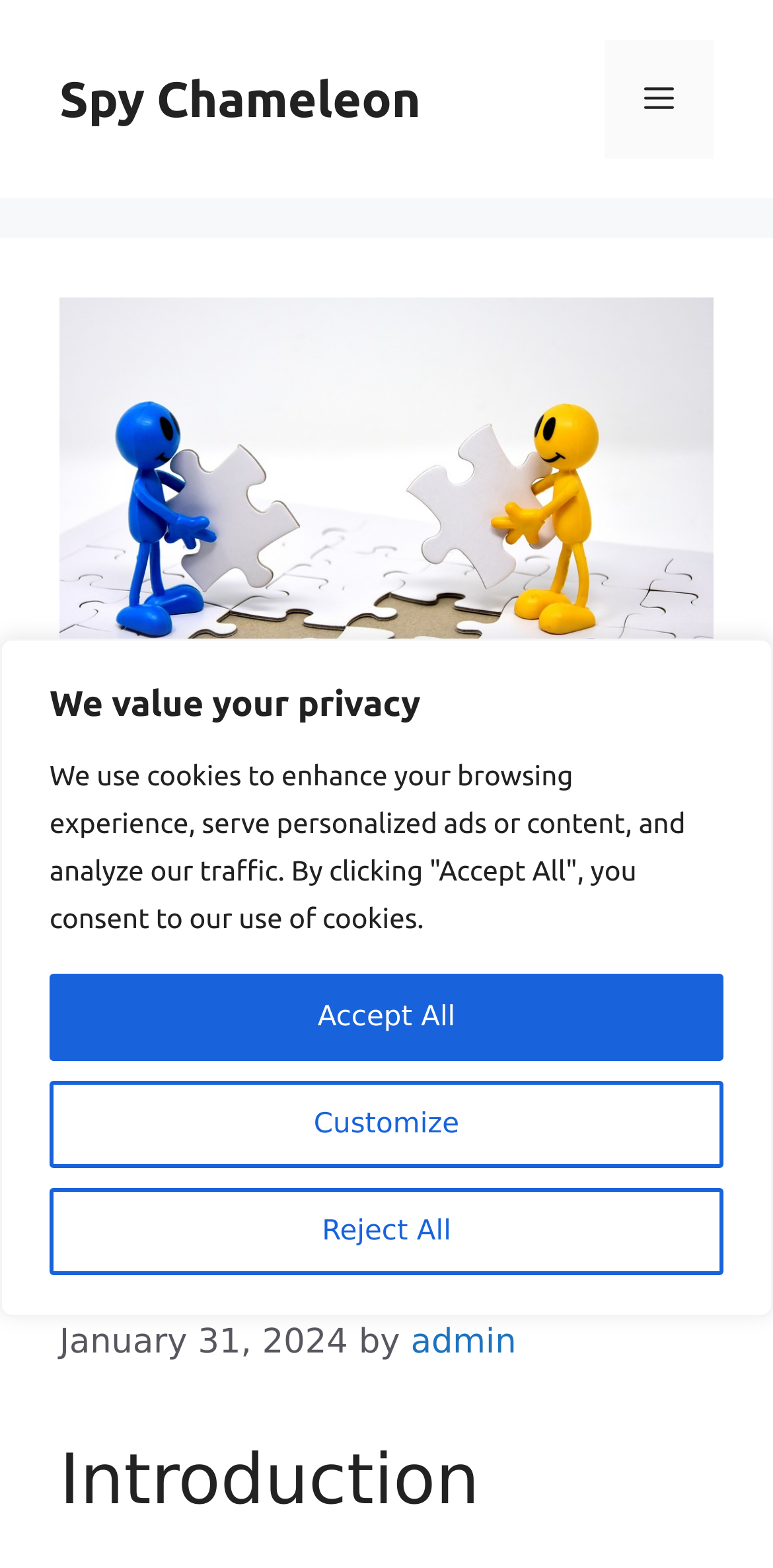Generate a comprehensive caption for the webpage you are viewing.

The webpage is about a puzzle game related to WW2 propaganda pamphlets, with an option to buy online. At the top, there is a banner that spans the entire width of the page, containing a link to the "Spy Chameleon" site. Below the banner, there is a navigation menu toggle button on the right side, which can be expanded to reveal a menu.

On the left side, there is a large image related to puzzle games, taking up most of the vertical space. Above the image, there is a heading that reads "A Puzzle Game Ww2 Propoganda Pamphlet Buy Online", followed by a timestamp indicating the date "January 31, 2024", and the author "admin".

Below the heading, there is a section with a heading "Introduction". At the very top of the page, there is a notice about privacy, stating that the site uses cookies to enhance the browsing experience, serve personalized ads or content, and analyze traffic. There are three buttons below the notice: "Customize", "Reject All", and "Accept All", allowing users to manage their cookie preferences.